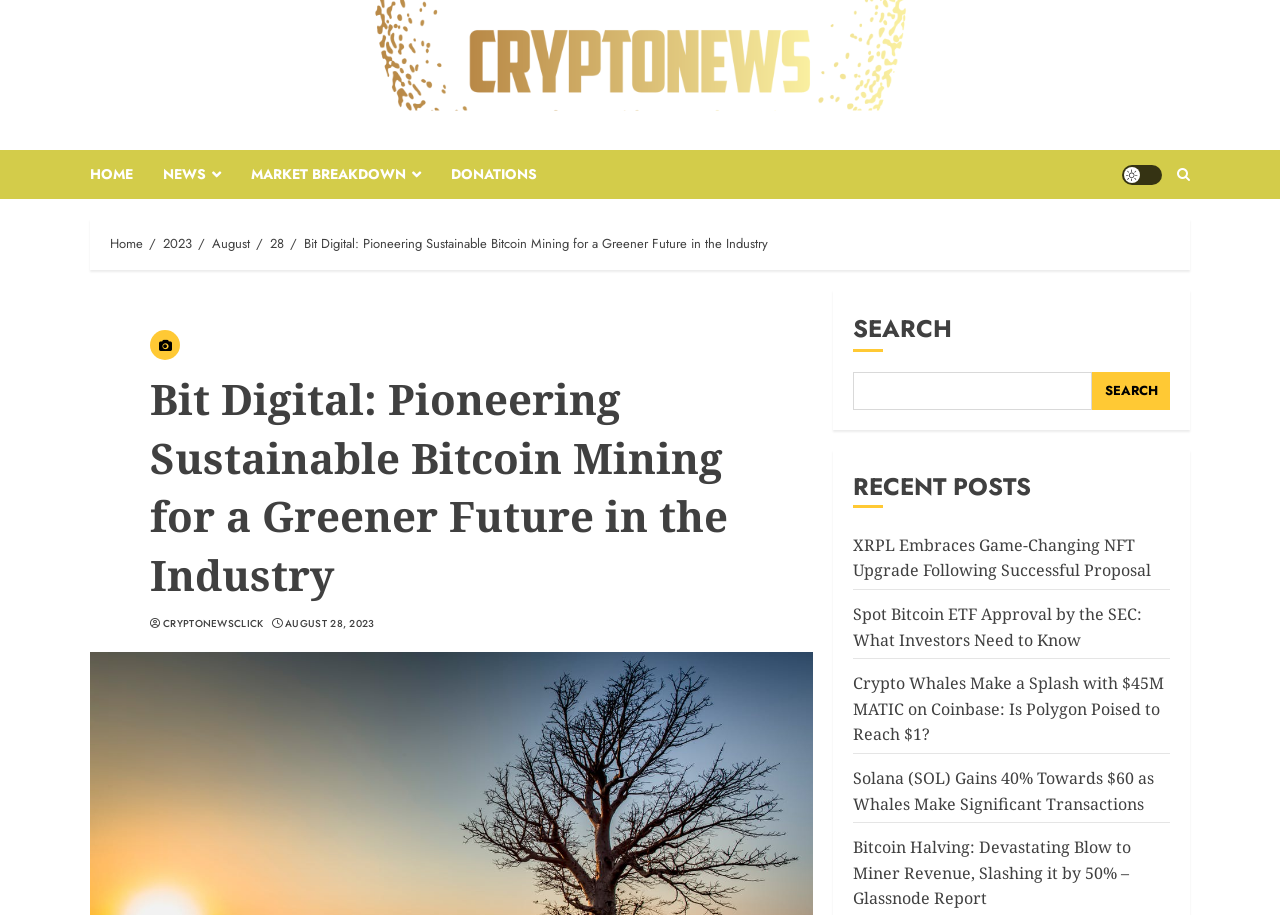Locate the bounding box coordinates of the clickable area needed to fulfill the instruction: "go to home page".

[0.07, 0.164, 0.127, 0.217]